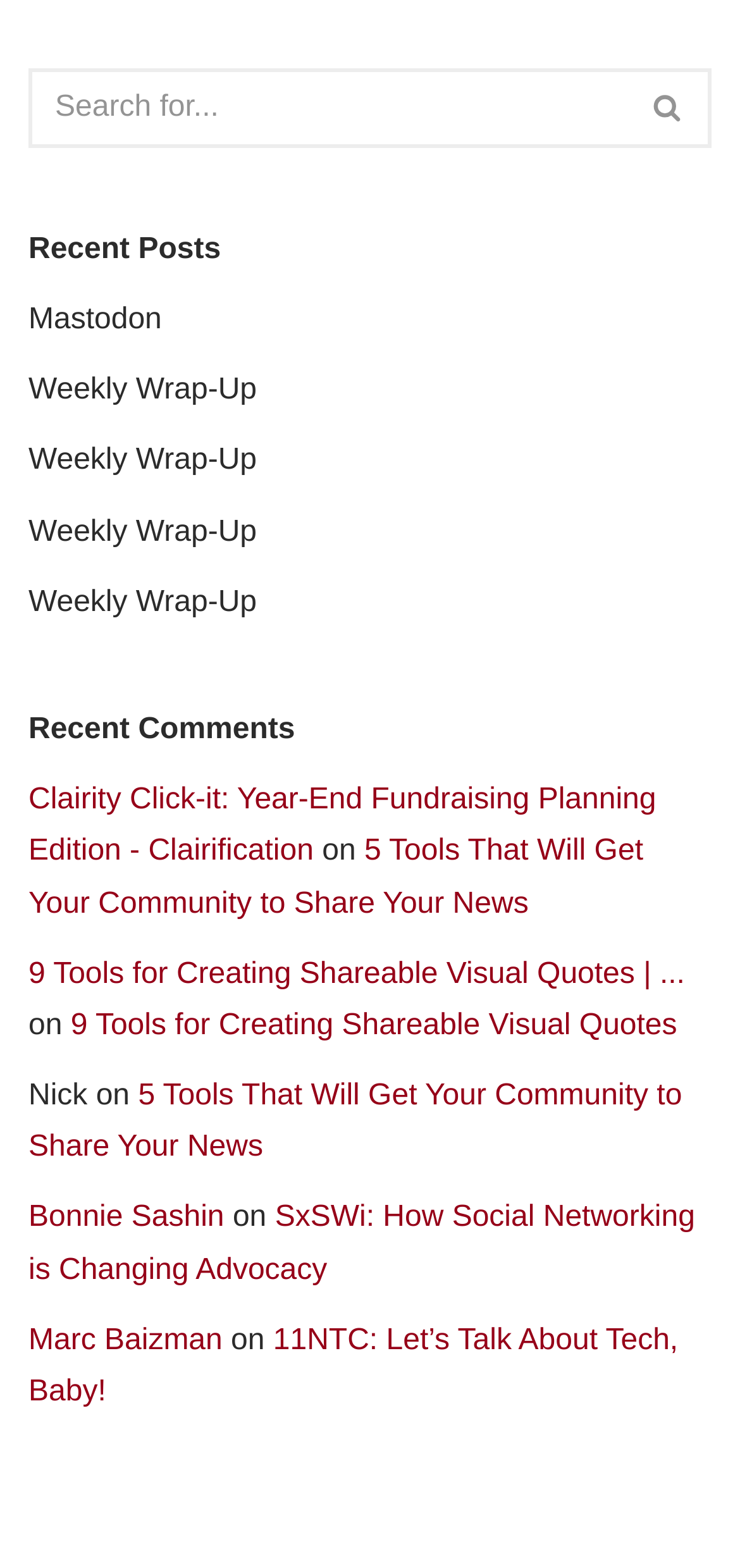What is the purpose of the 'on' text?
Please provide a detailed and thorough answer to the question.

The 'on' text is located next to dates, such as 'on Clairification' and 'on 11NTC: Let’s Talk About Tech, Baby!', which suggests that it is used to indicate the date of a post or comment.